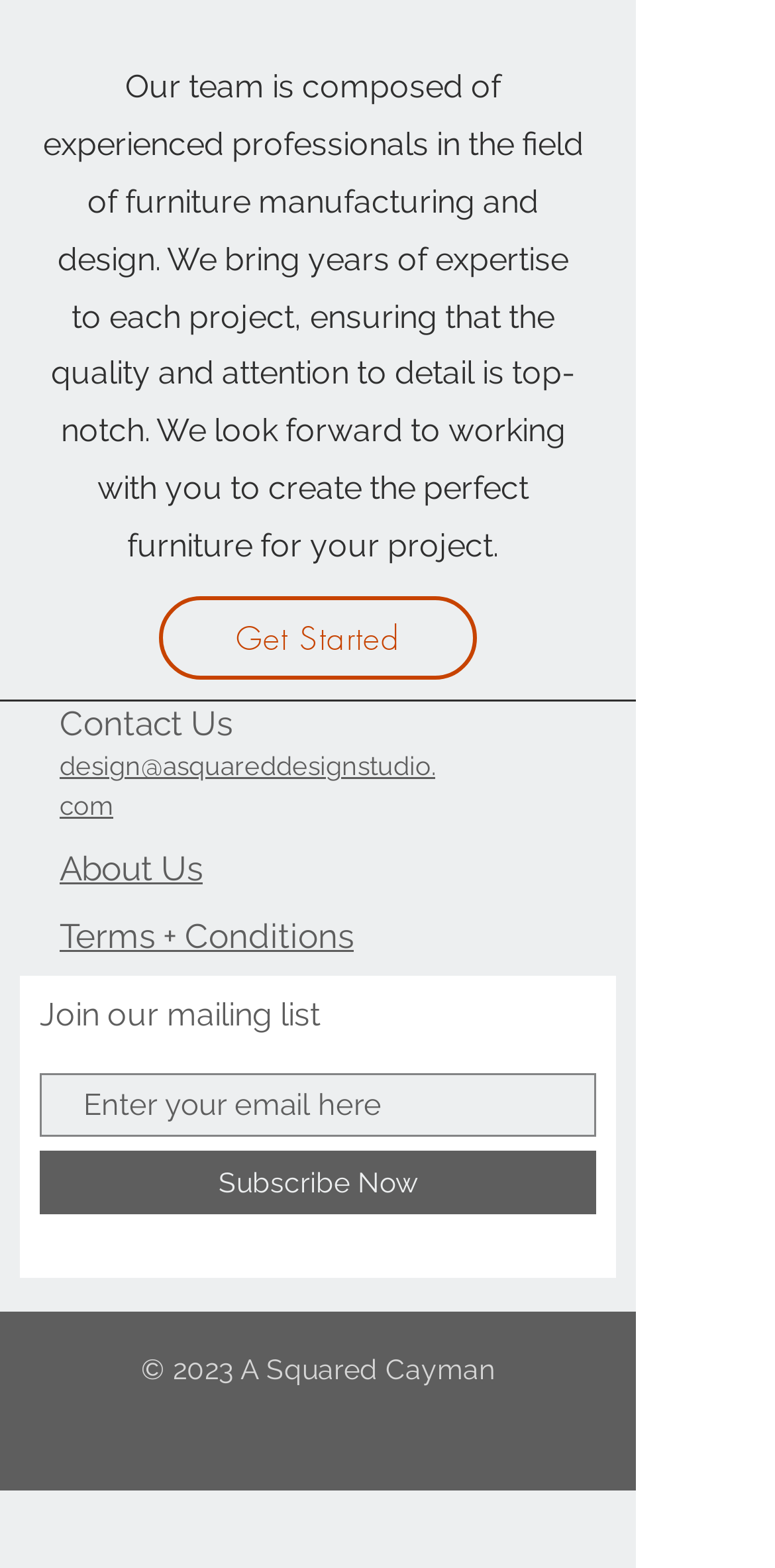What is the call-to-action on the page?
Provide a detailed and well-explained answer to the question.

The prominent call-to-action on the page is the 'Get Started' link, which is likely the primary action the website wants visitors to take.